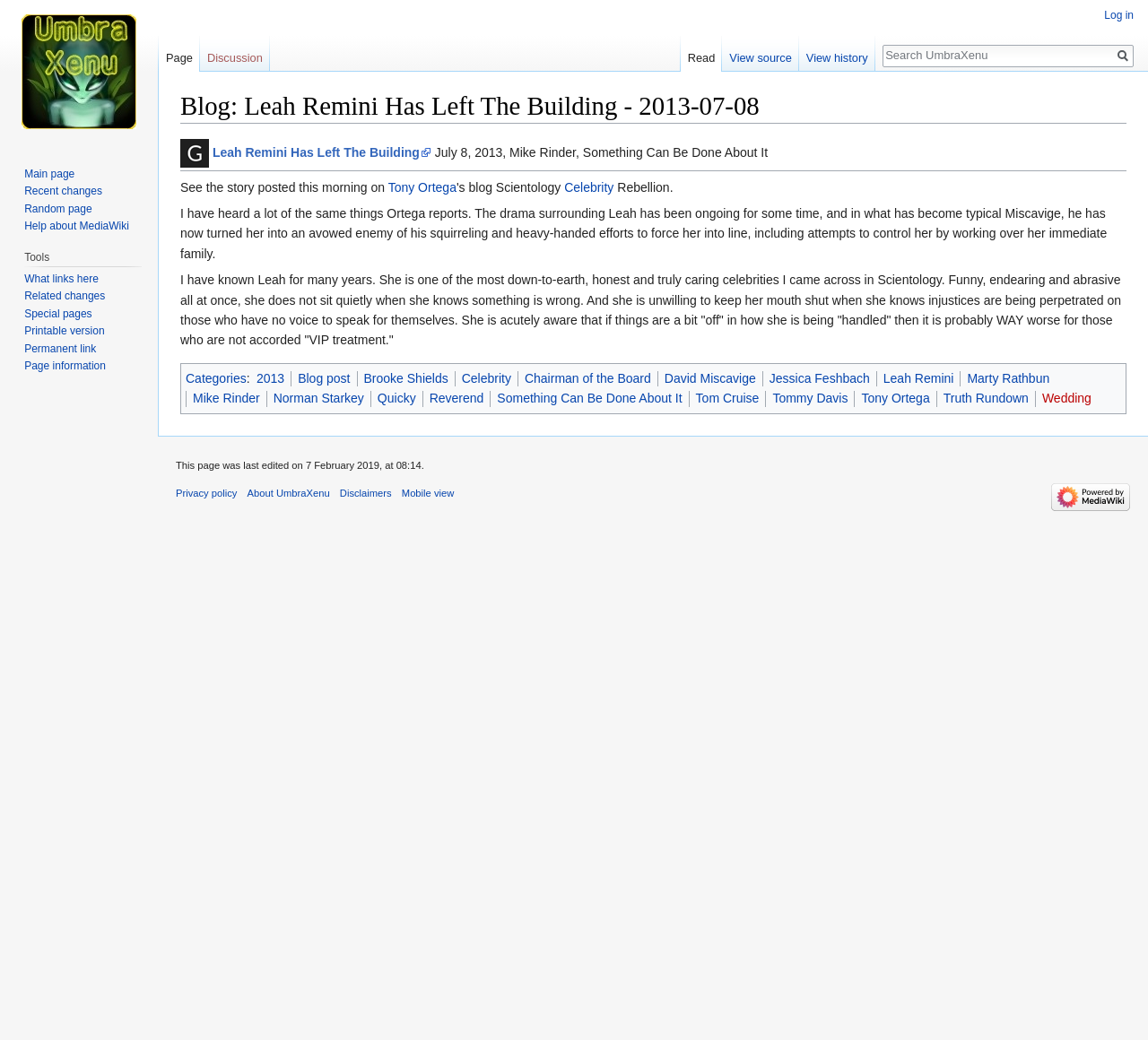Respond to the question below with a single word or phrase:
What is the name of the celebrity mentioned in the blog post?

Leah Remini